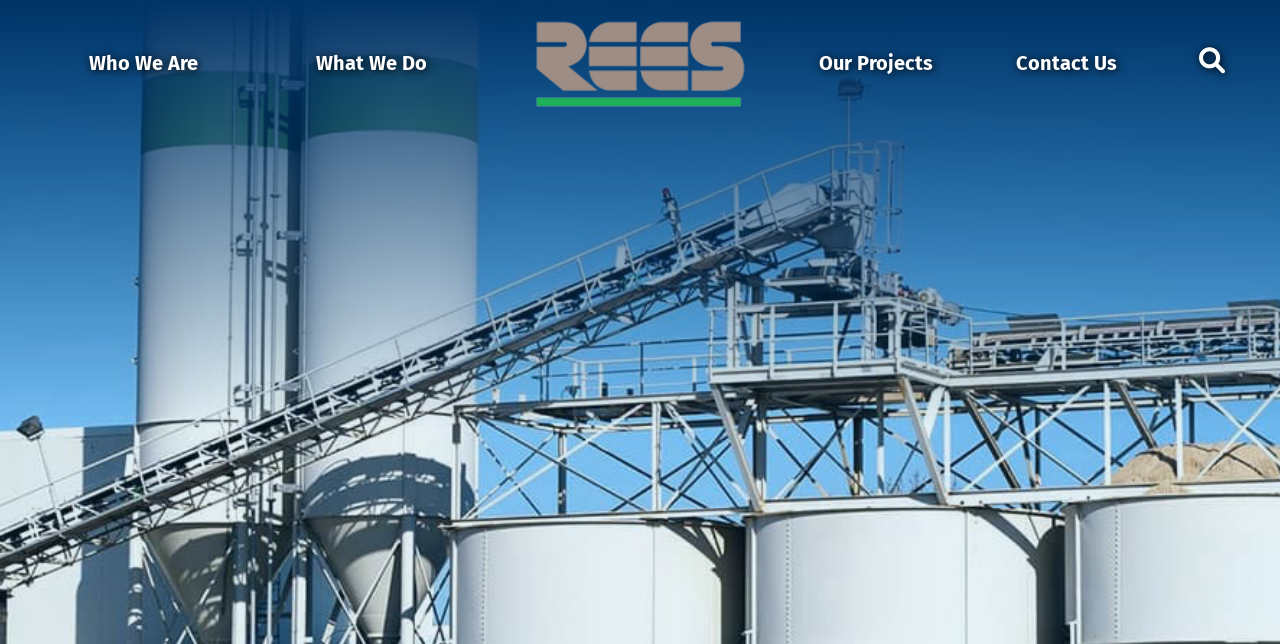Provide the bounding box coordinates of the HTML element described as: "Who We Are". The bounding box coordinates should be four float numbers between 0 and 1, i.e., [left, top, right, bottom].

[0.067, 0.067, 0.158, 0.129]